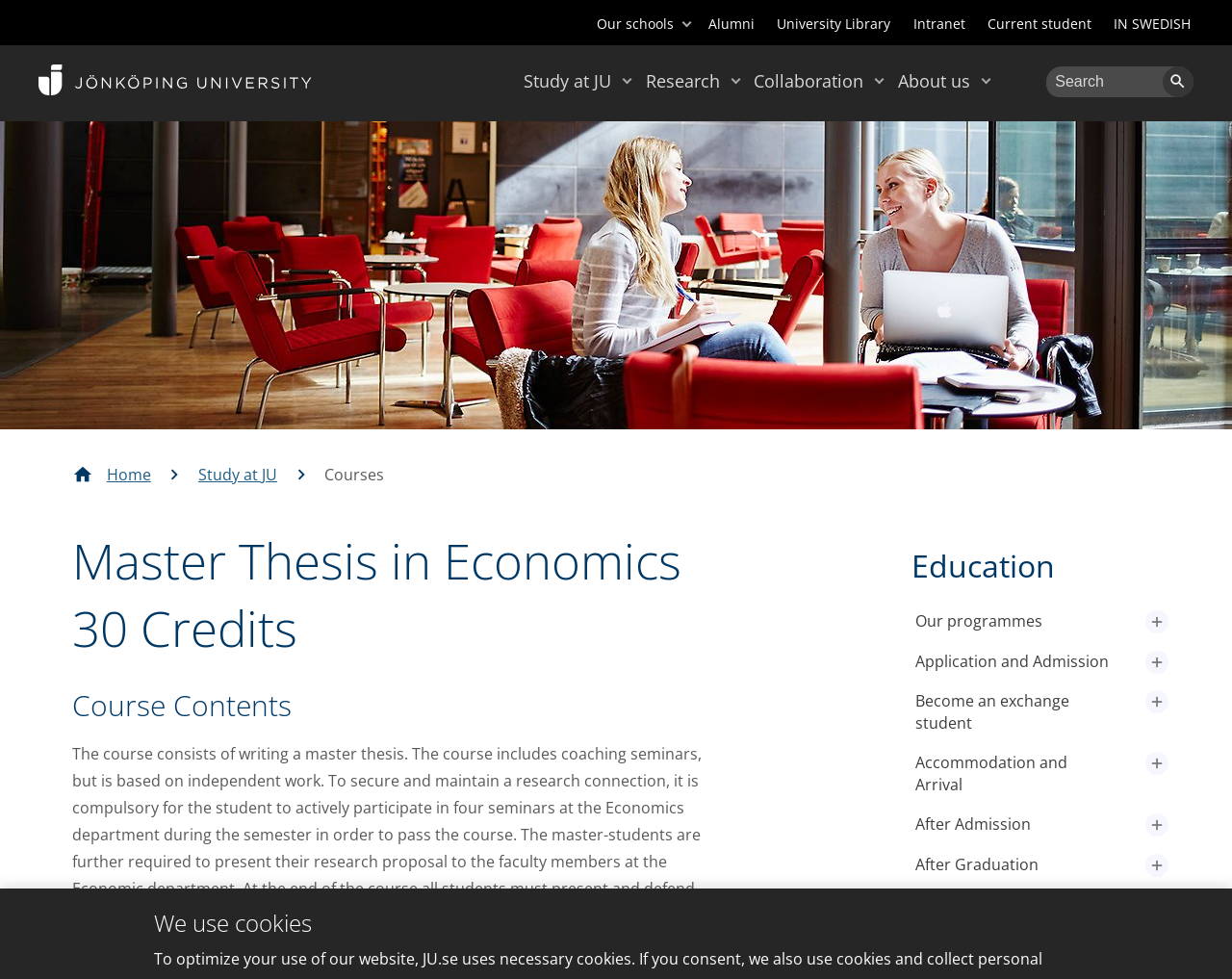Using the format (top-left x, top-left y, bottom-right x, bottom-right y), and given the element description, identify the bounding box coordinates within the screenshot: Become an exchange student

[0.74, 0.696, 0.906, 0.759]